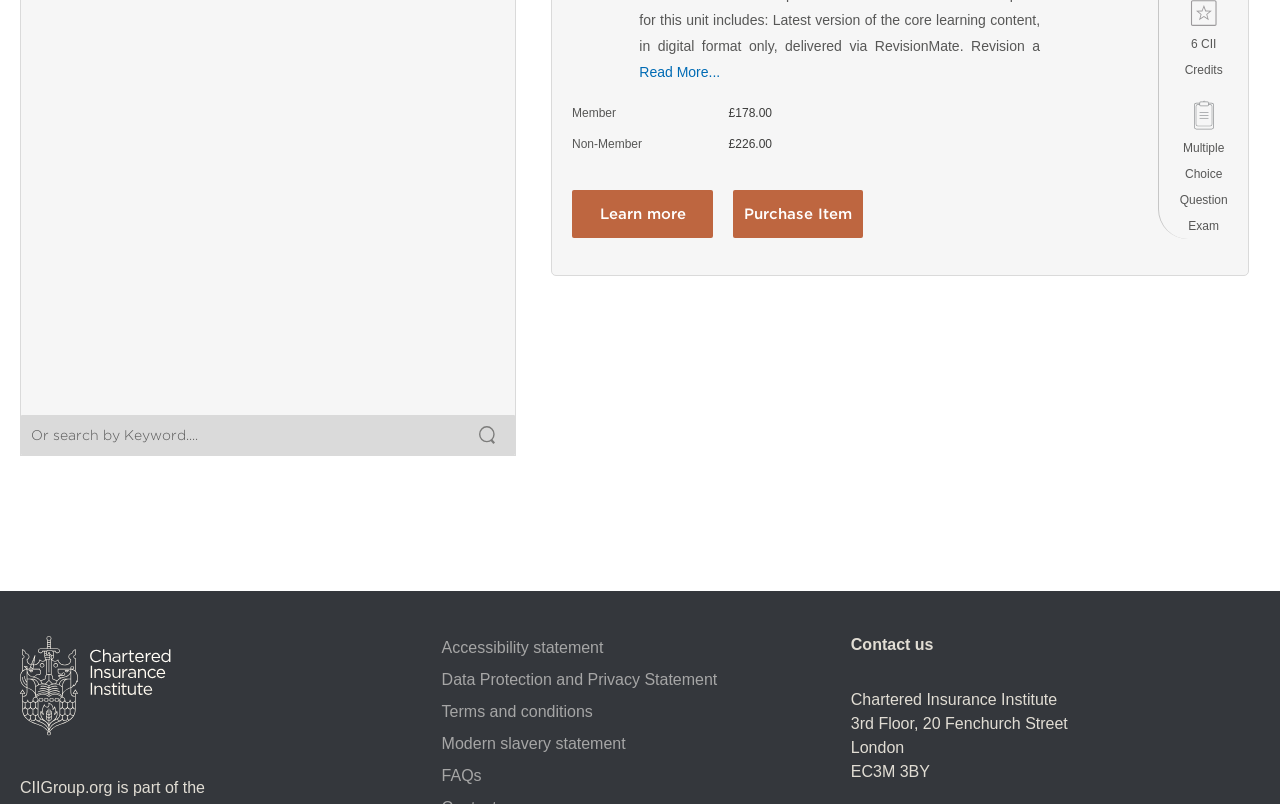Please indicate the bounding box coordinates of the element's region to be clicked to achieve the instruction: "explore inspiration". Provide the coordinates as four float numbers between 0 and 1, i.e., [left, top, right, bottom].

None